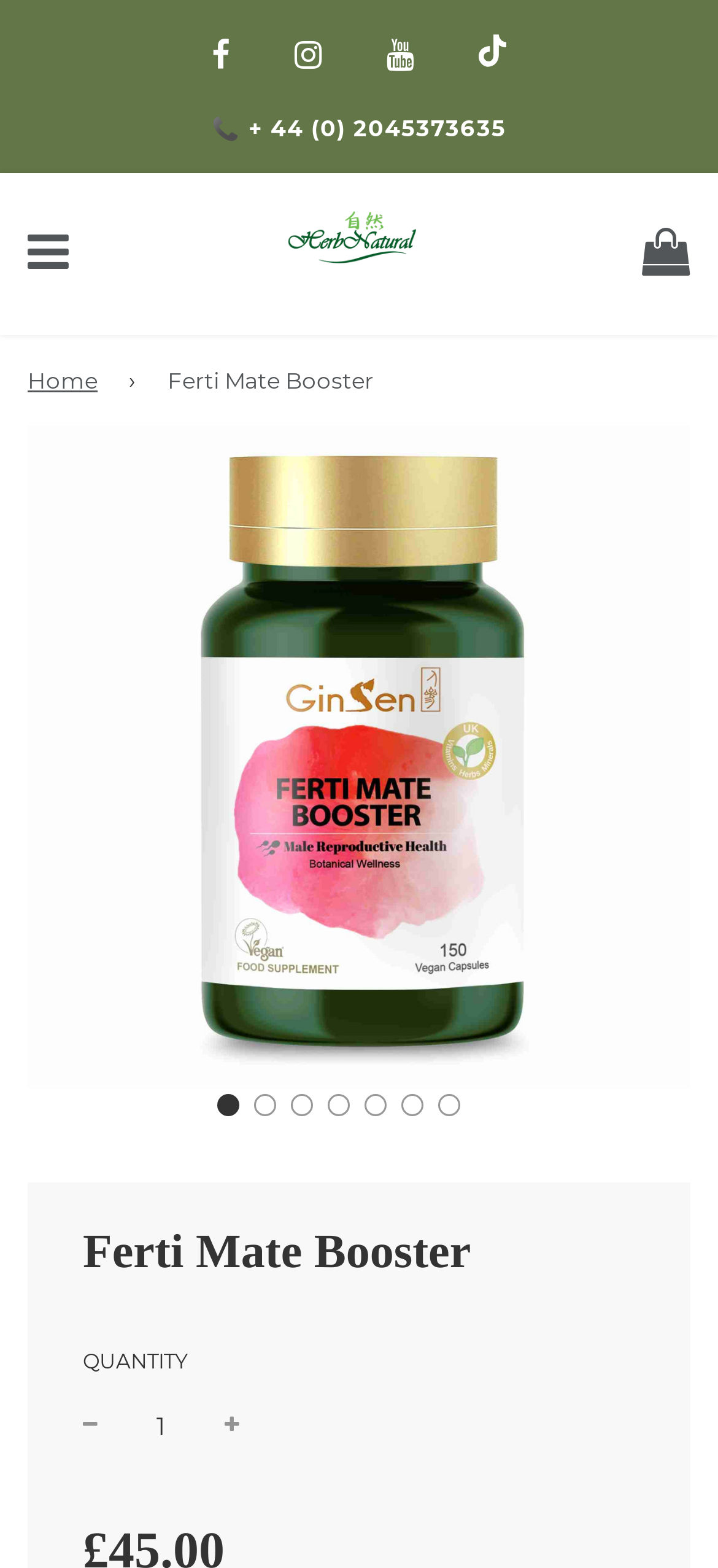Analyze the image and deliver a detailed answer to the question: What is the product name?

The product name can be found in the breadcrumbs navigation at the top of the webpage, as well as in the heading below the product image.